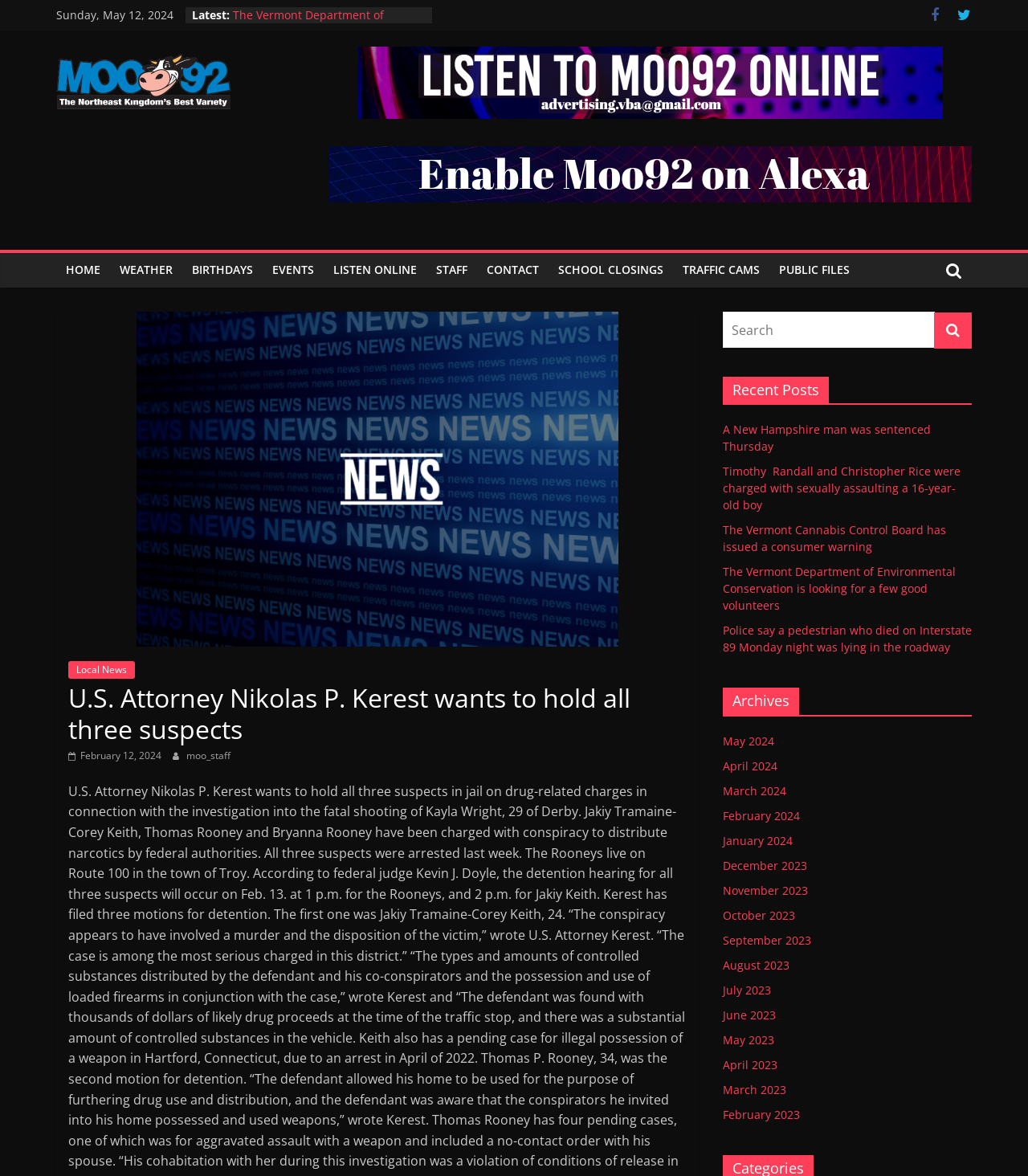Locate the bounding box coordinates of the clickable area needed to fulfill the instruction: "Click on the 'HOME' link".

[0.055, 0.215, 0.107, 0.244]